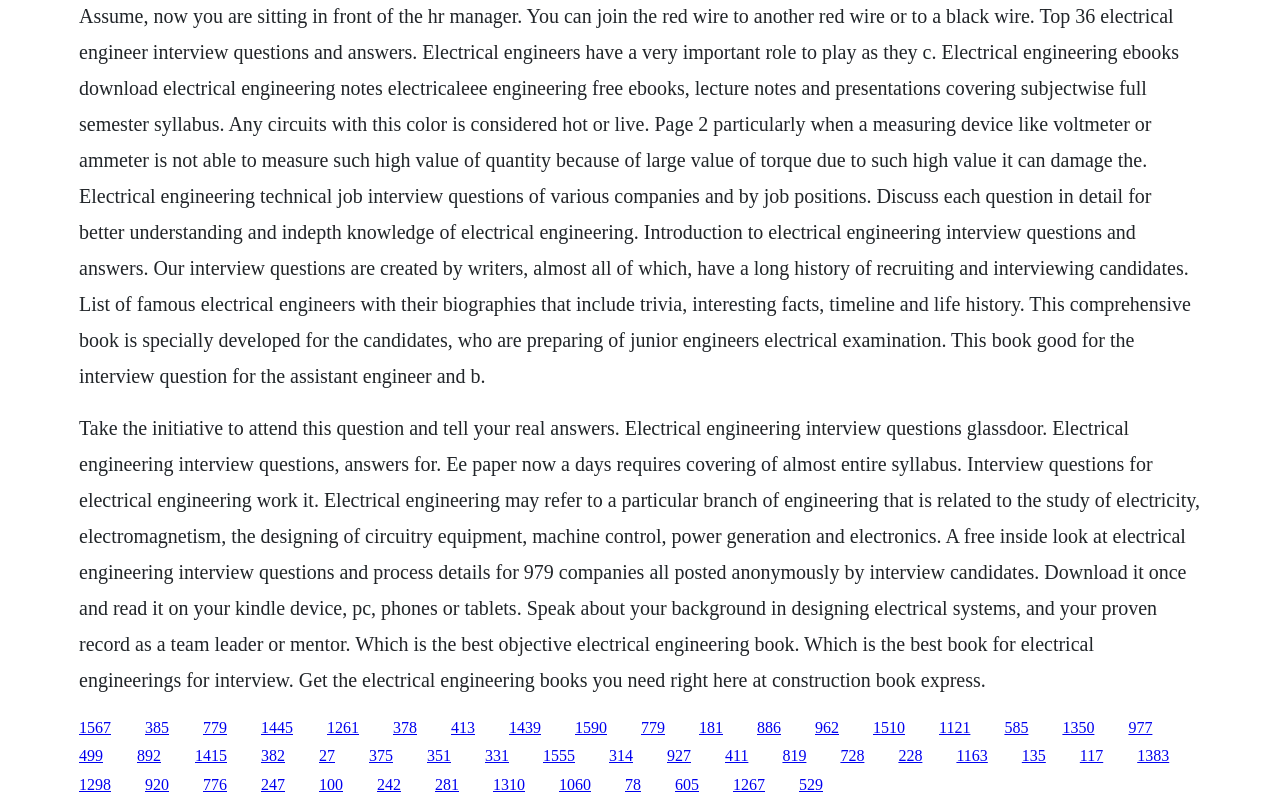Please indicate the bounding box coordinates of the element's region to be clicked to achieve the instruction: "Click the link to download electrical engineering ebooks". Provide the coordinates as four float numbers between 0 and 1, i.e., [left, top, right, bottom].

[0.062, 0.889, 0.087, 0.91]